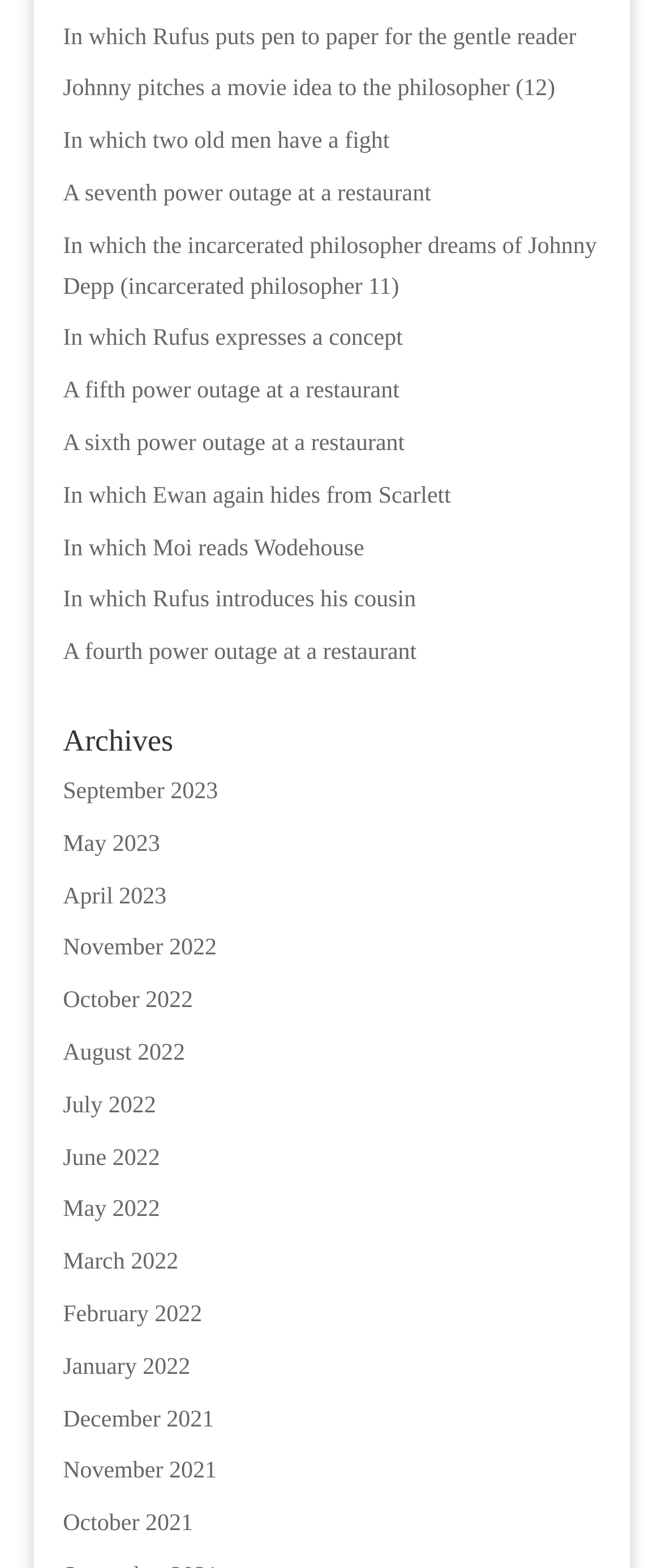Determine the bounding box of the UI component based on this description: "In which Moi reads Wodehouse". The bounding box coordinates should be four float values between 0 and 1, i.e., [left, top, right, bottom].

[0.095, 0.342, 0.55, 0.358]